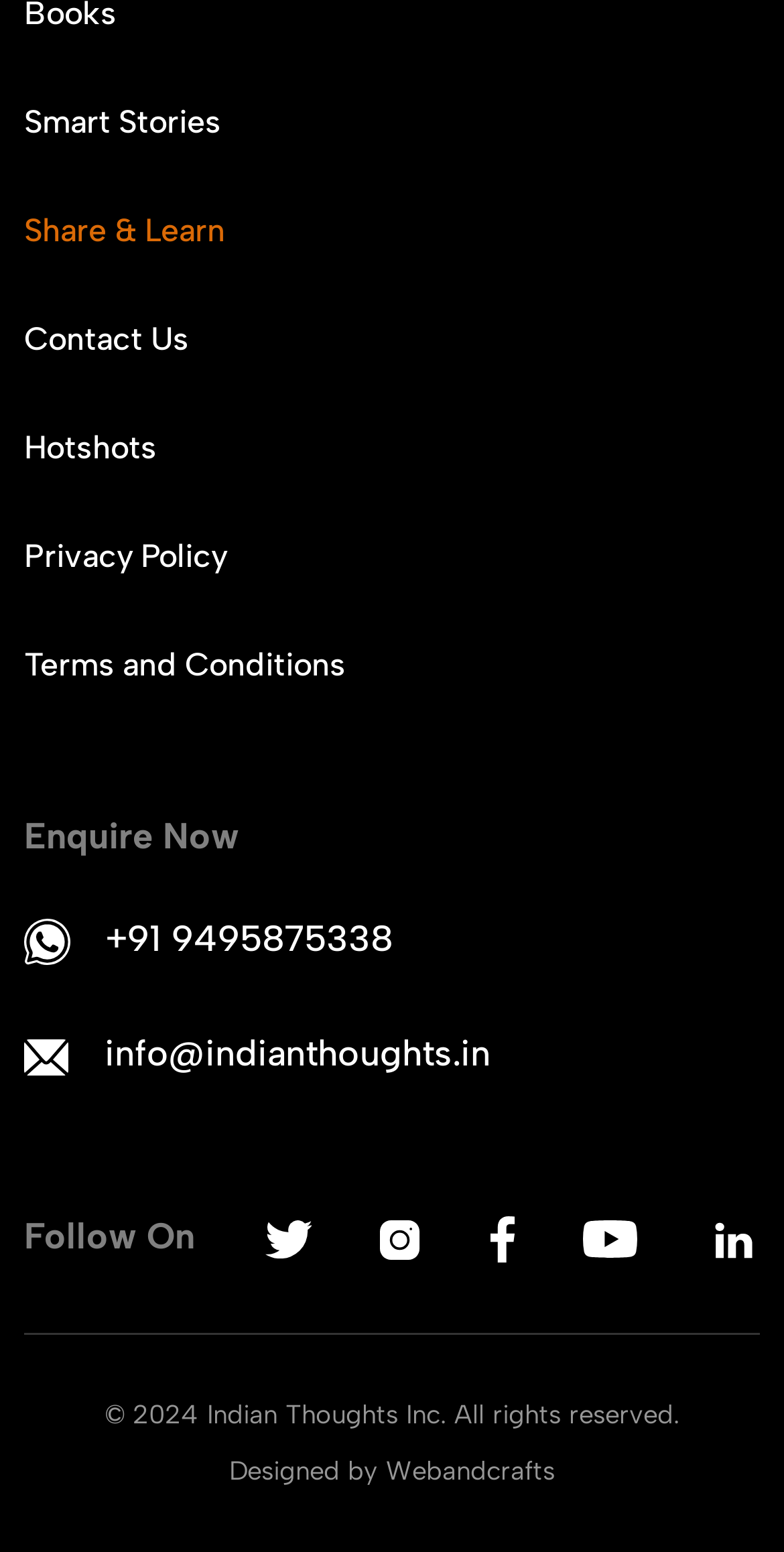Find the bounding box coordinates corresponding to the UI element with the description: "Hotshots". The coordinates should be formatted as [left, top, right, bottom], with values as floats between 0 and 1.

[0.031, 0.274, 0.2, 0.305]